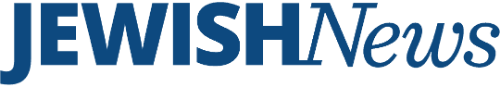Please give a succinct answer using a single word or phrase:
What is the significance of Carl Levin in the article?

American politician